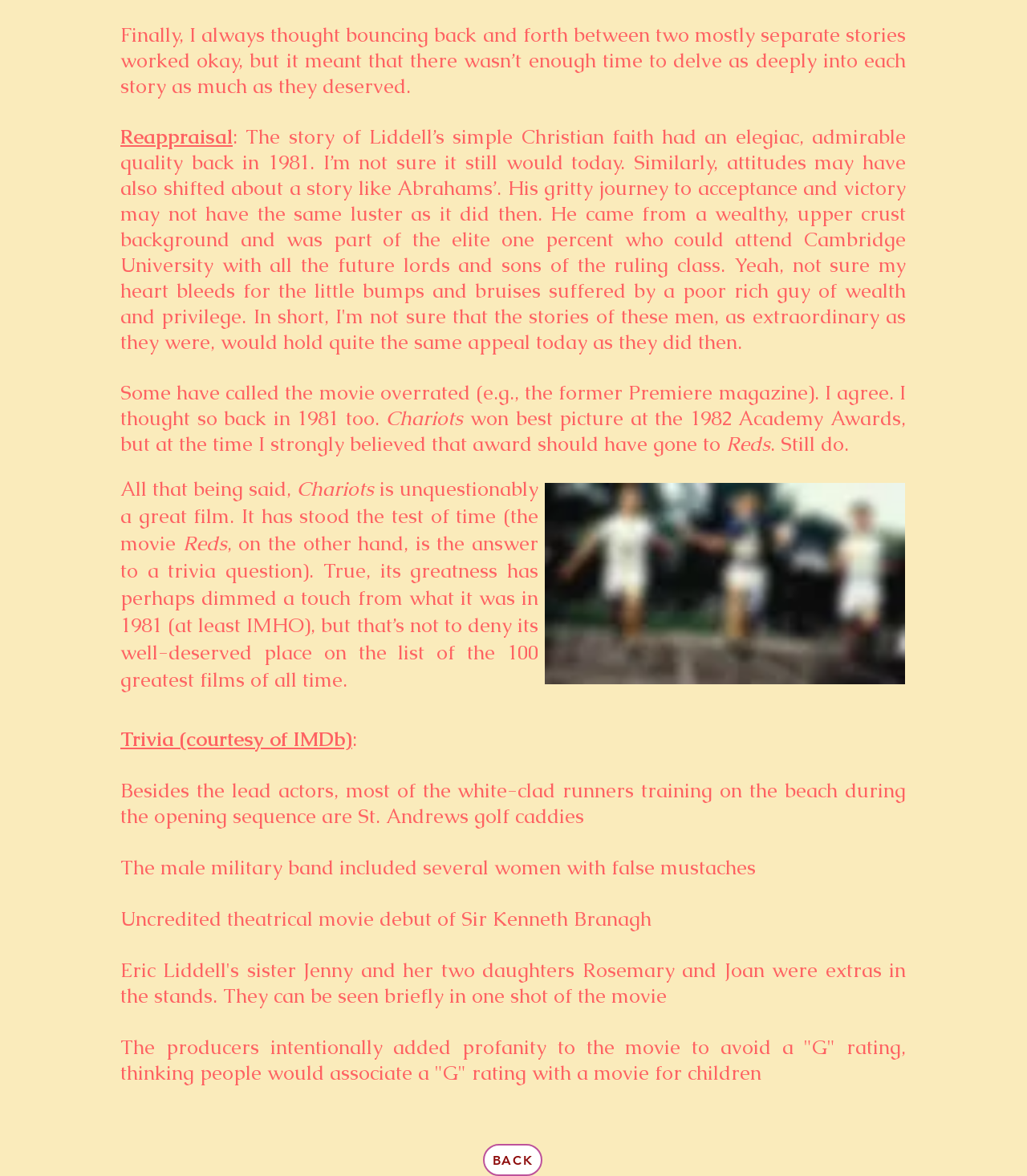Please give a concise answer to this question using a single word or phrase: 
What is the name of the movie that the author thinks should have won the award?

Reds